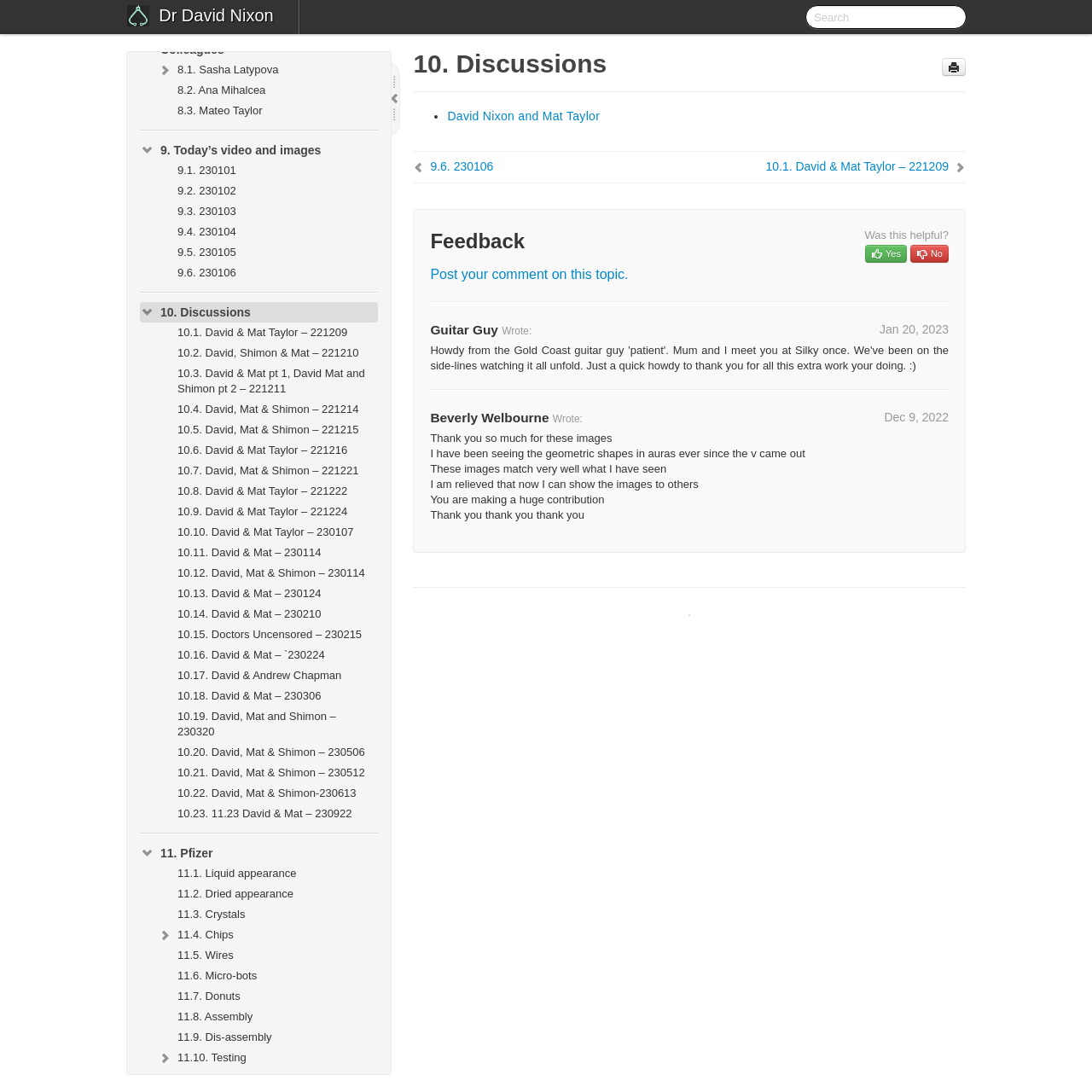Use a single word or phrase to answer the following:
How many links are there in section 11?

10